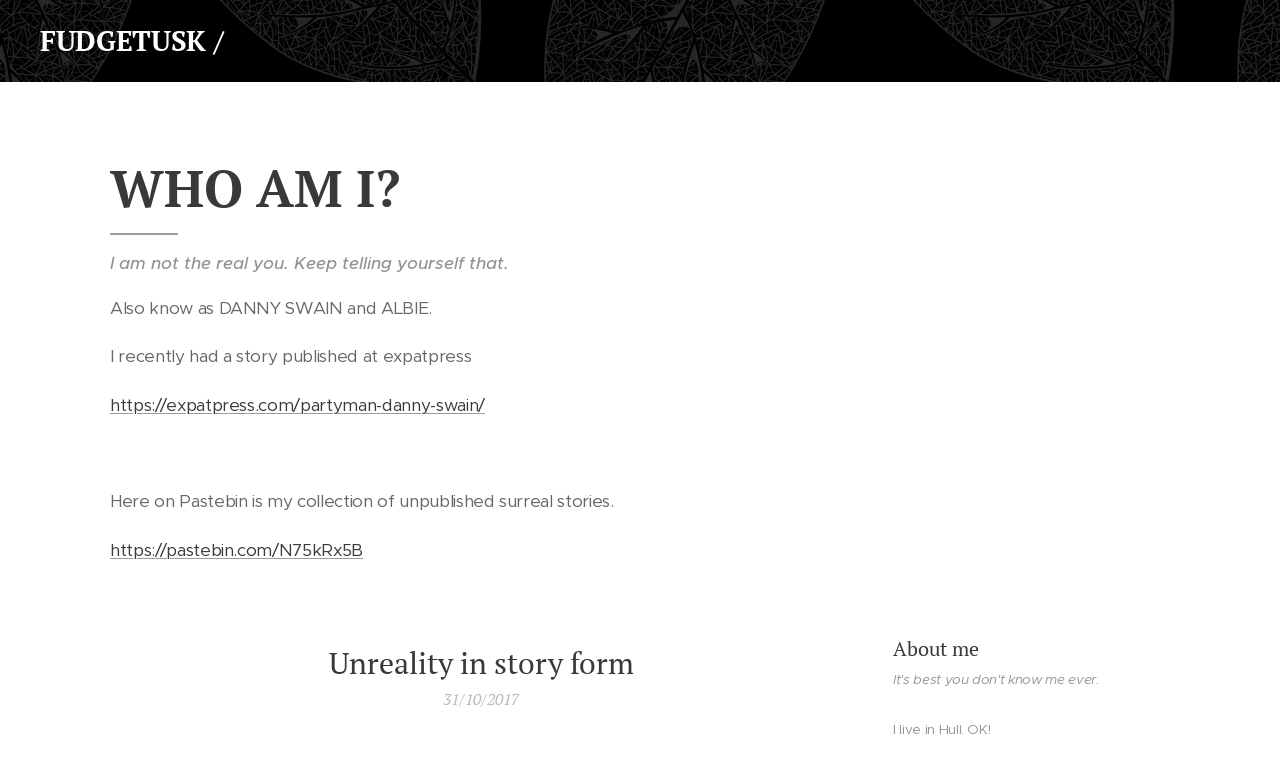With reference to the image, please provide a detailed answer to the following question: What is the location of the writer?

I found the answer by looking at the StaticText element that says 'I live in Hull. OK!' which is located in the 'About me' section.